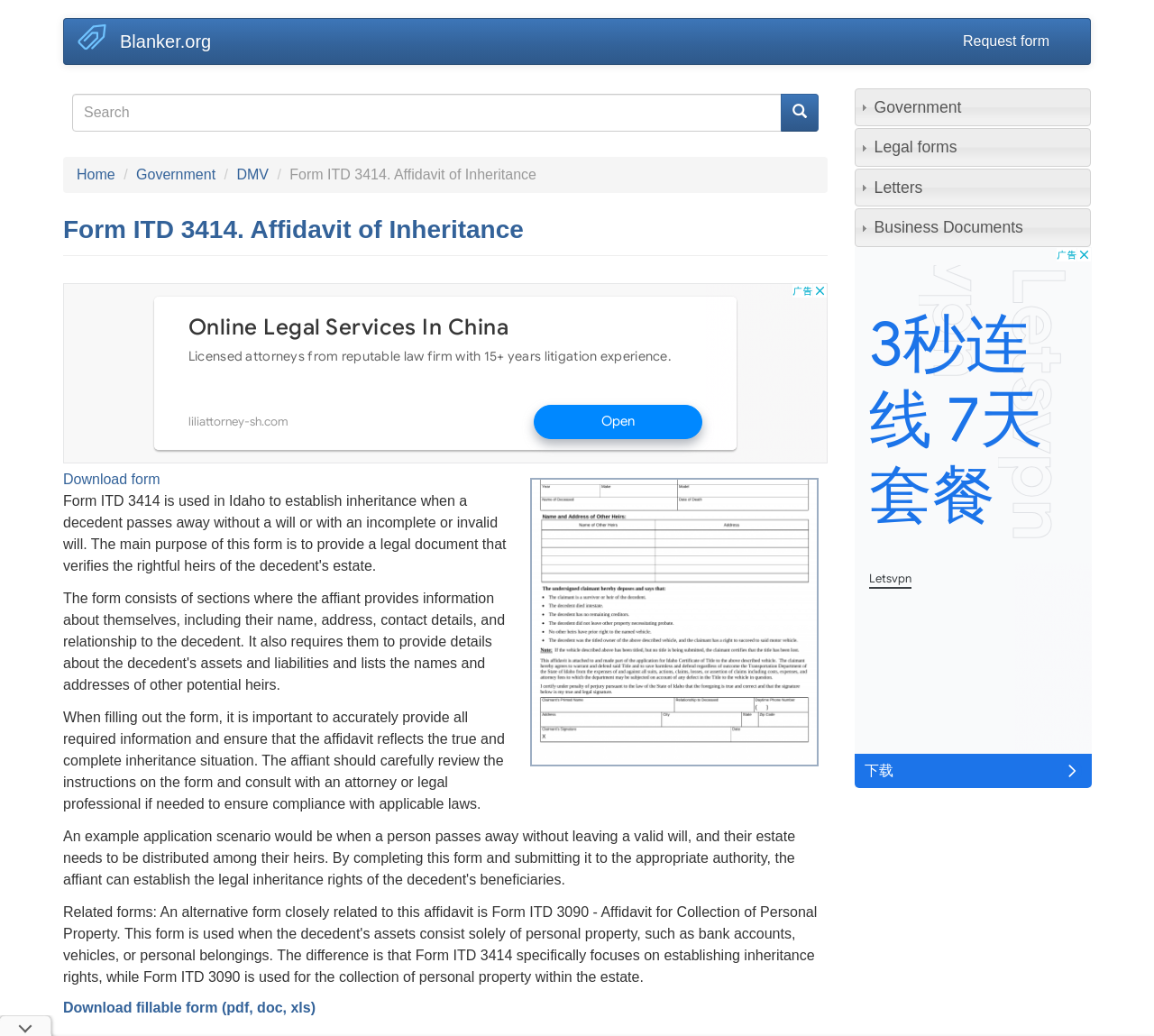Determine which piece of text is the heading of the webpage and provide it.

Form ITD 3414. Affidavit of Inheritance